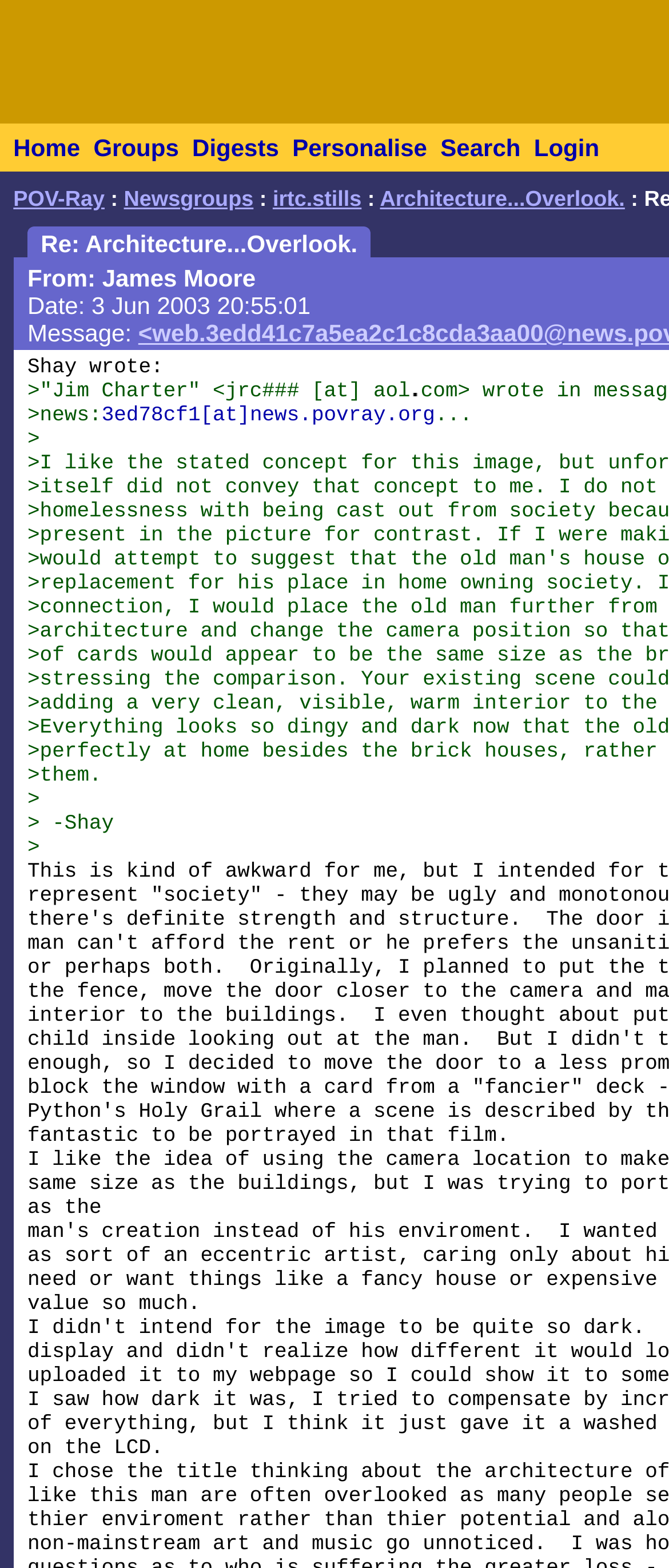Identify the bounding box coordinates of the clickable region necessary to fulfill the following instruction: "View Architecture...Overlook. thread". The bounding box coordinates should be four float numbers between 0 and 1, i.e., [left, top, right, bottom].

[0.568, 0.119, 0.934, 0.135]